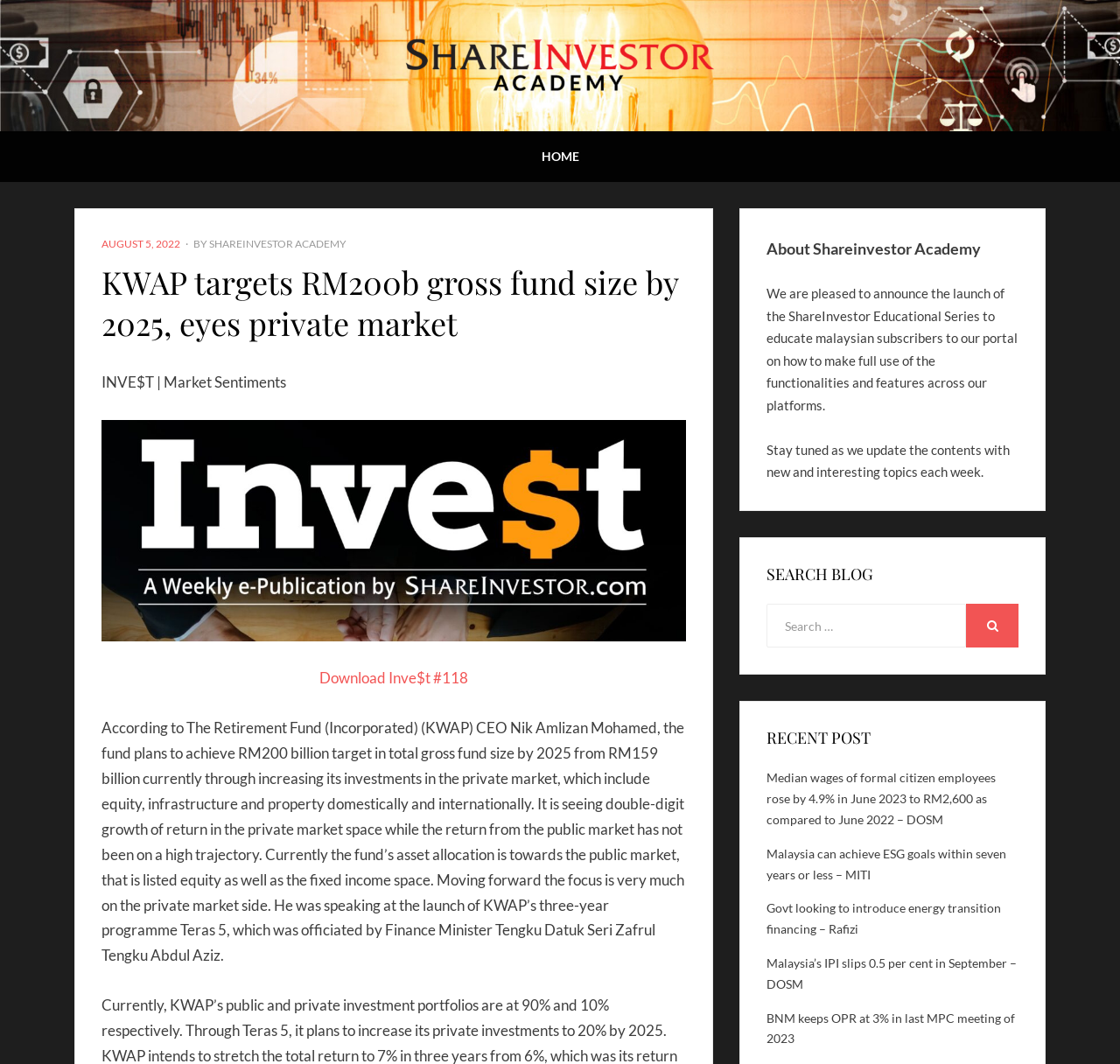What is the name of the educational series launched by ShareInvestor Academy?
Please provide a detailed and thorough answer to the question.

The article mentions that ShareInvestor Academy has launched an educational series to educate Malaysian subscribers on how to make full use of the functionalities and features across their platforms.